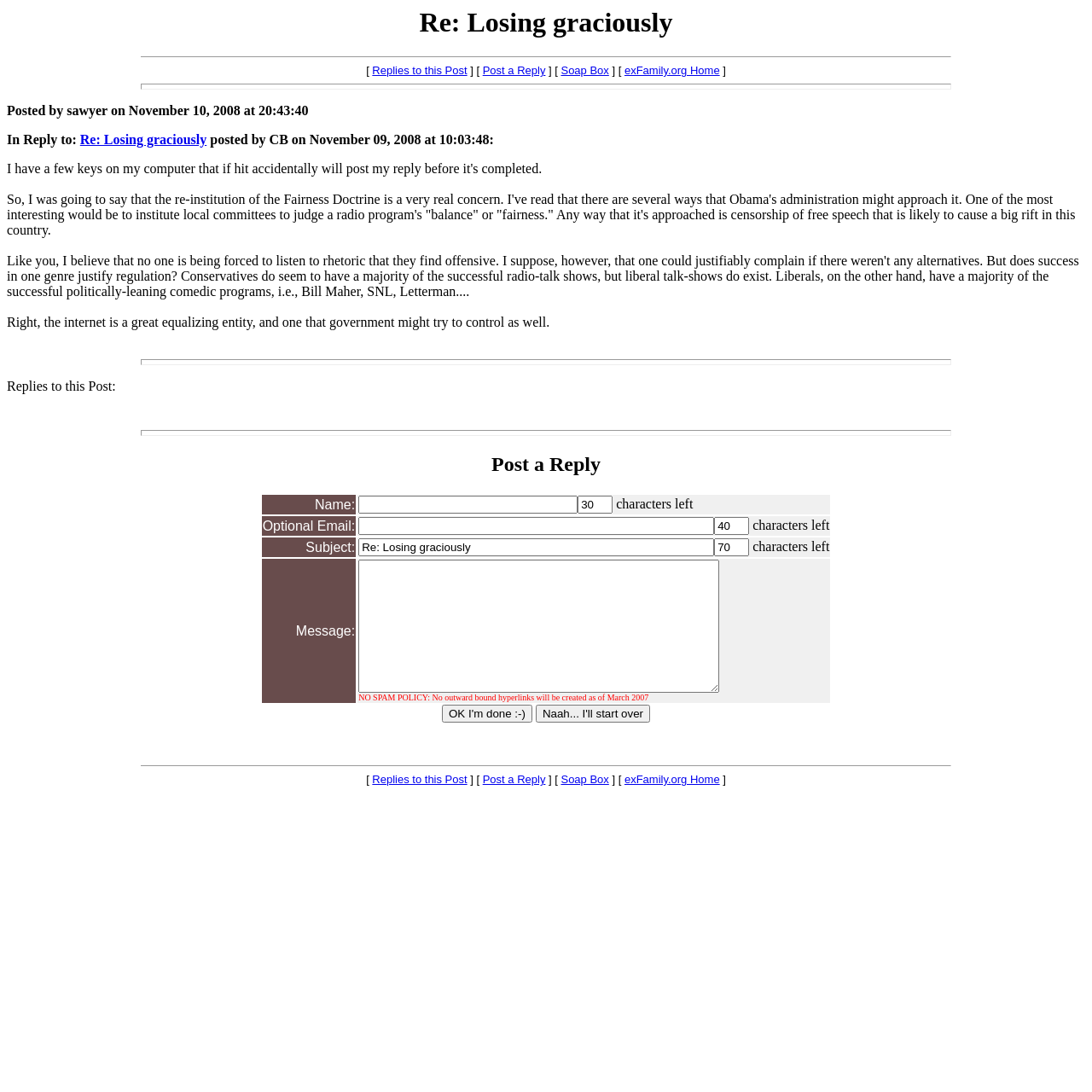Please identify the coordinates of the bounding box that should be clicked to fulfill this instruction: "Click on Post a Reply".

[0.442, 0.059, 0.5, 0.071]